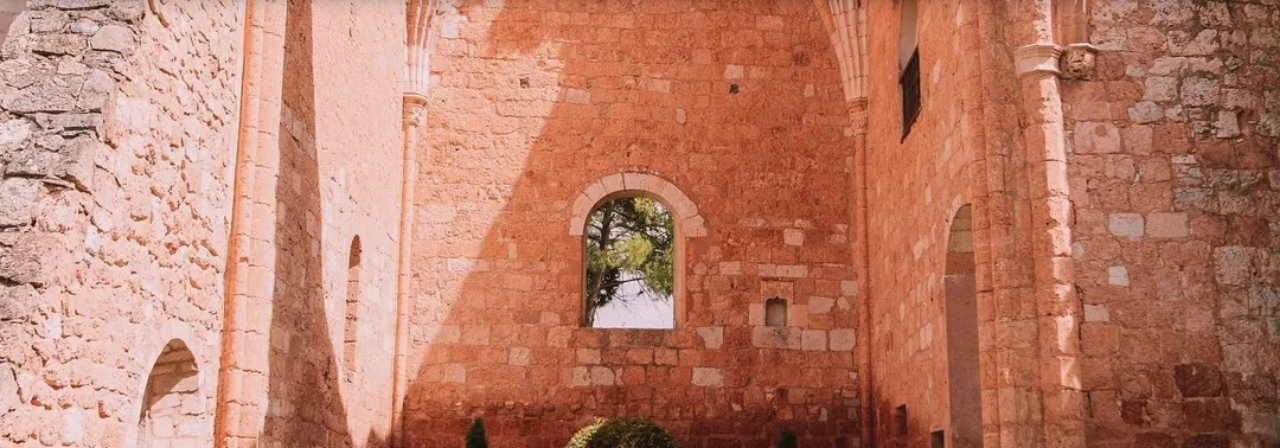What is the shape of the window?
Answer the question with a detailed and thorough explanation.

According to the caption, sunlight pours through a rectangular window, illuminating the rough textures of the stone and casting gentle shadows across the scene.